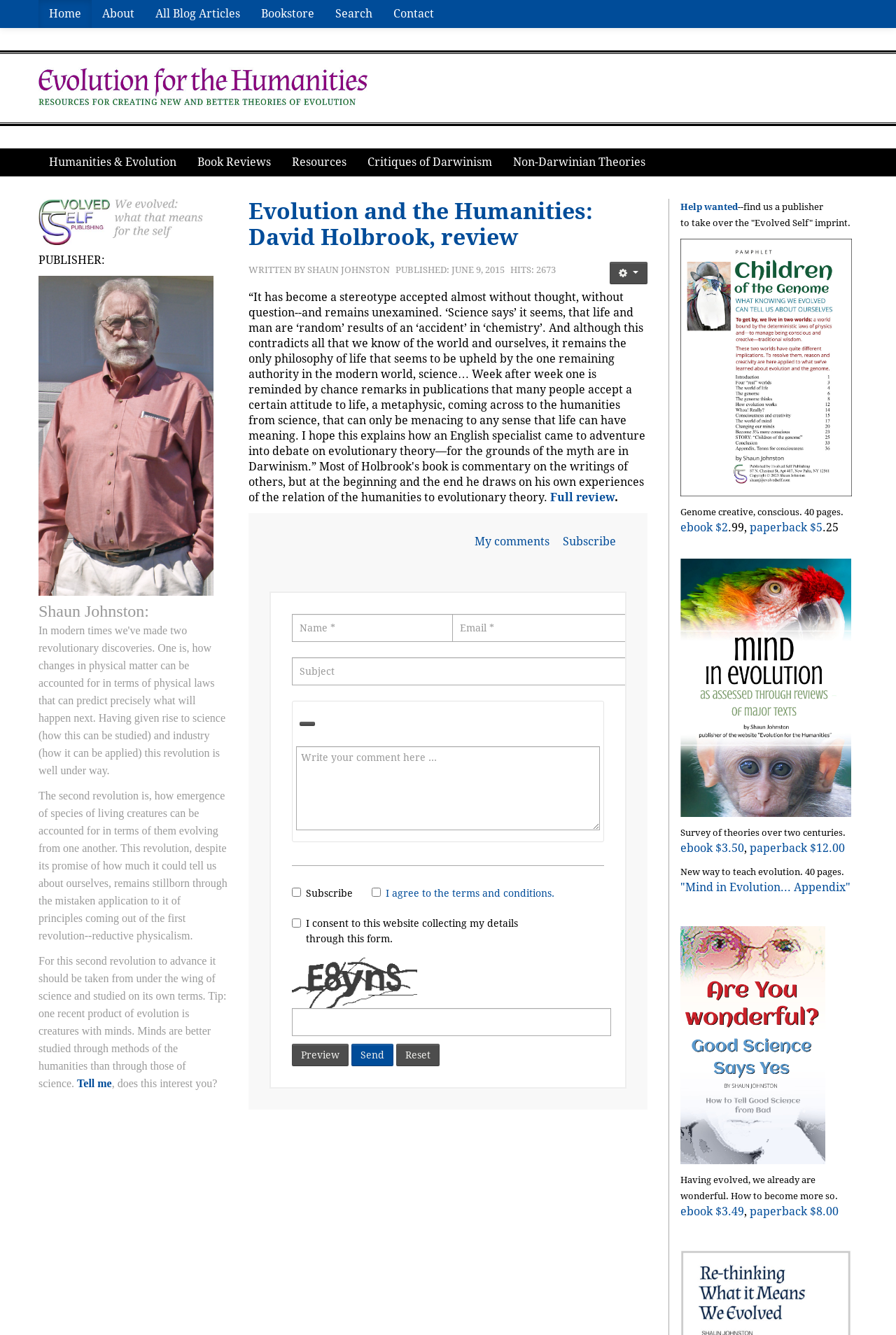Provide the bounding box coordinates of the HTML element this sentence describes: "Reset".

[0.442, 0.782, 0.491, 0.799]